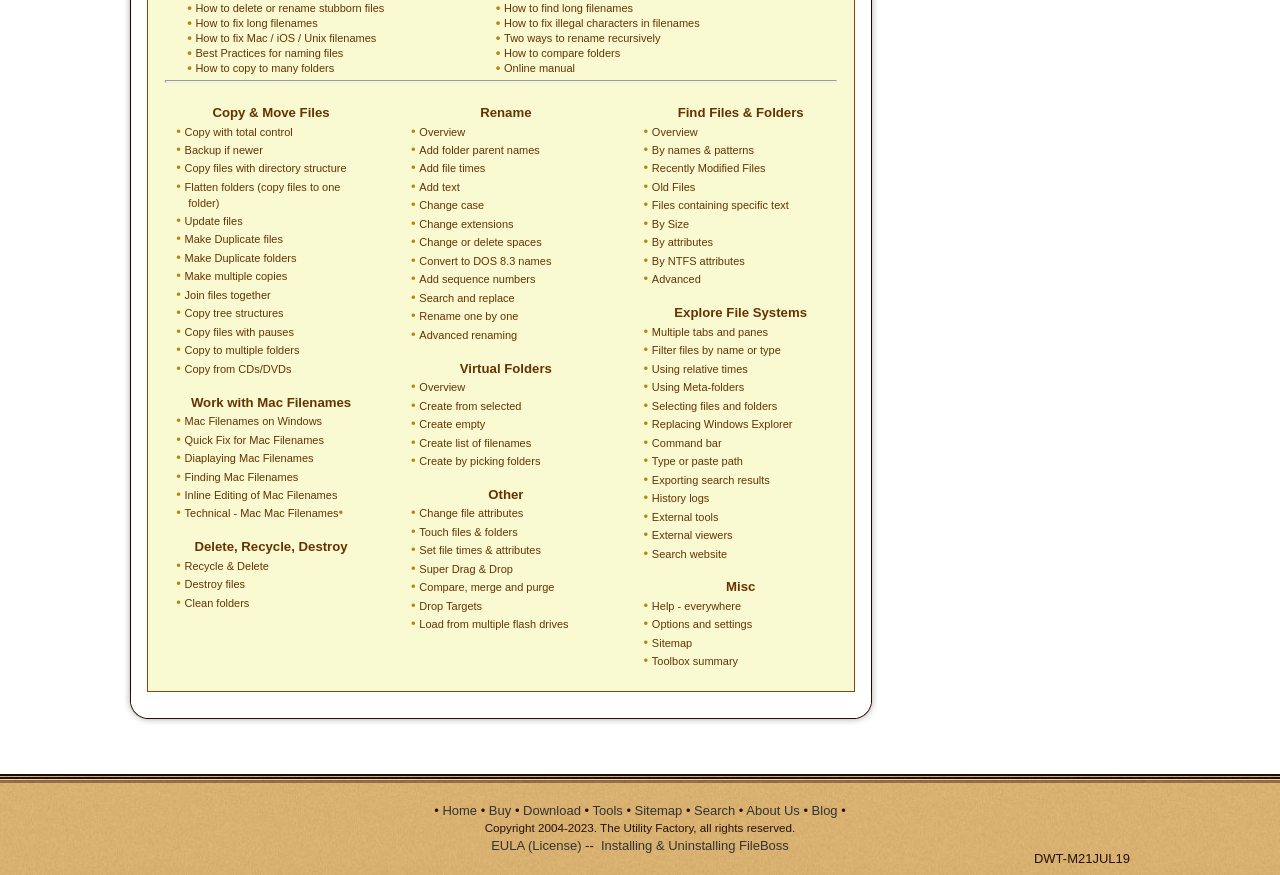Locate the bounding box coordinates of the item that should be clicked to fulfill the instruction: "Click on 'Touch files & folders'".

[0.328, 0.601, 0.405, 0.615]